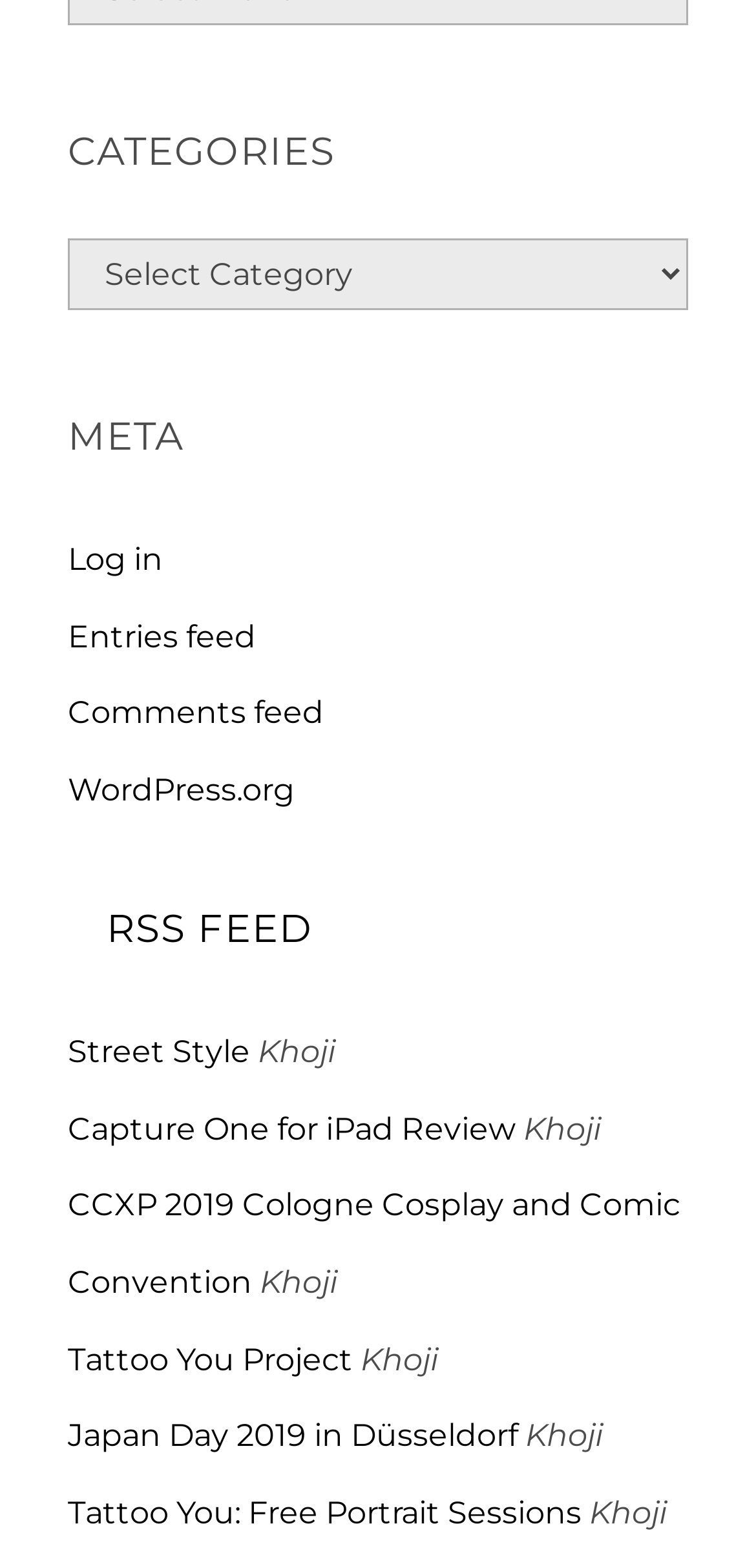Please identify the bounding box coordinates of the area that needs to be clicked to fulfill the following instruction: "Log in."

[0.09, 0.345, 0.215, 0.369]